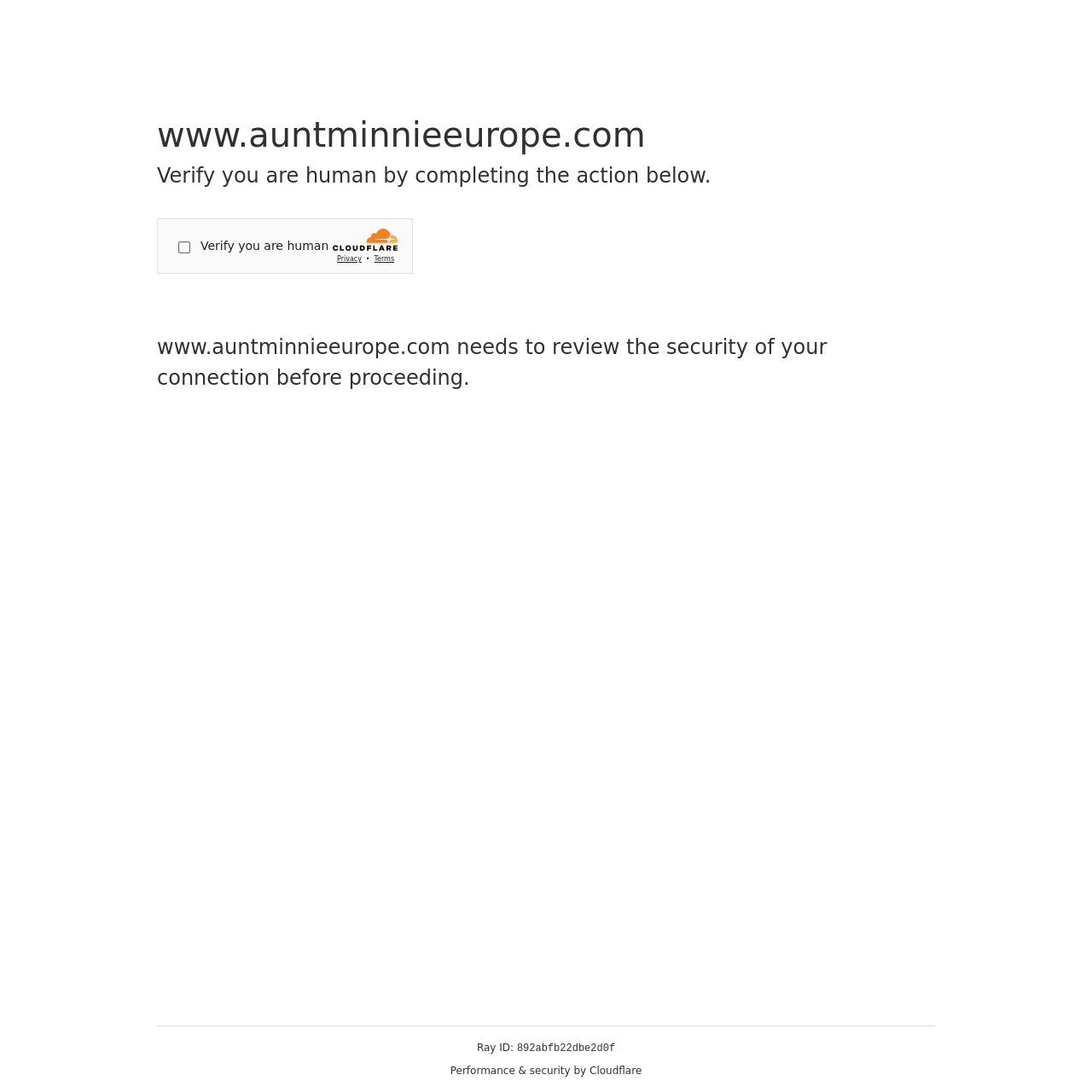Offer a comprehensive description of the webpage’s content and structure.

The webpage appears to be a security verification page. At the top, there is a heading displaying the website's URL, "www.auntminnieeurope.com". Below it, another heading instructs the user to "Verify you are human by completing the action below." 

To the right of these headings, there is an iframe containing a Cloudflare security challenge, which takes up a significant portion of the top section of the page. 

Below the iframe, there is a paragraph of text explaining that the website needs to review the security of the user's connection before proceeding. 

At the bottom of the page, there is a section containing three lines of text. The first line displays "Ray ID:", followed by a unique identifier "892abfb22dbe2d0f" on the next line. The last line reads "Performance & security by Cloudflare", which is positioned at the very bottom of the page.